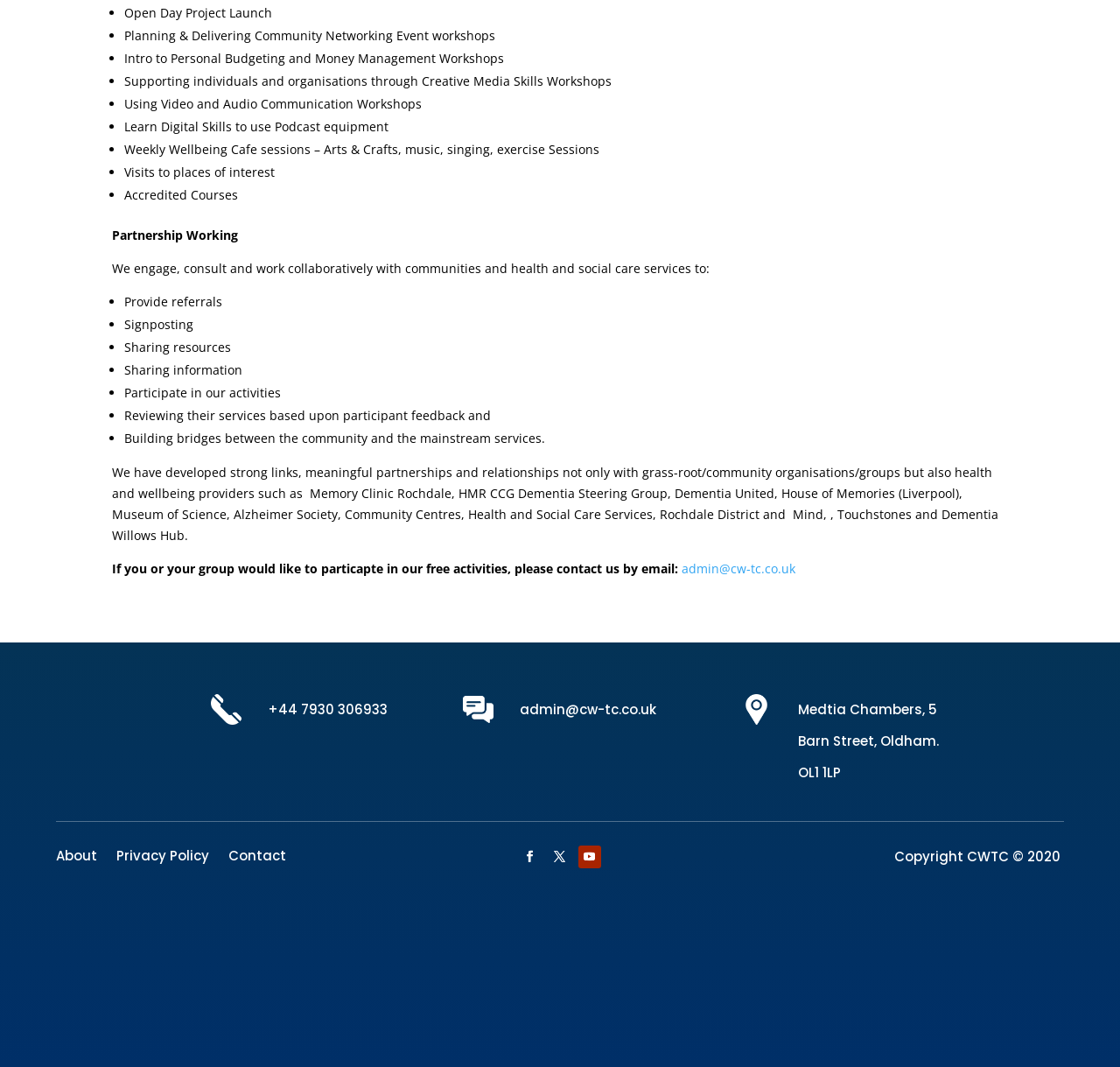Given the element description: "Privacy Policy", predict the bounding box coordinates of this UI element. The coordinates must be four float numbers between 0 and 1, given as [left, top, right, bottom].

[0.104, 0.797, 0.187, 0.814]